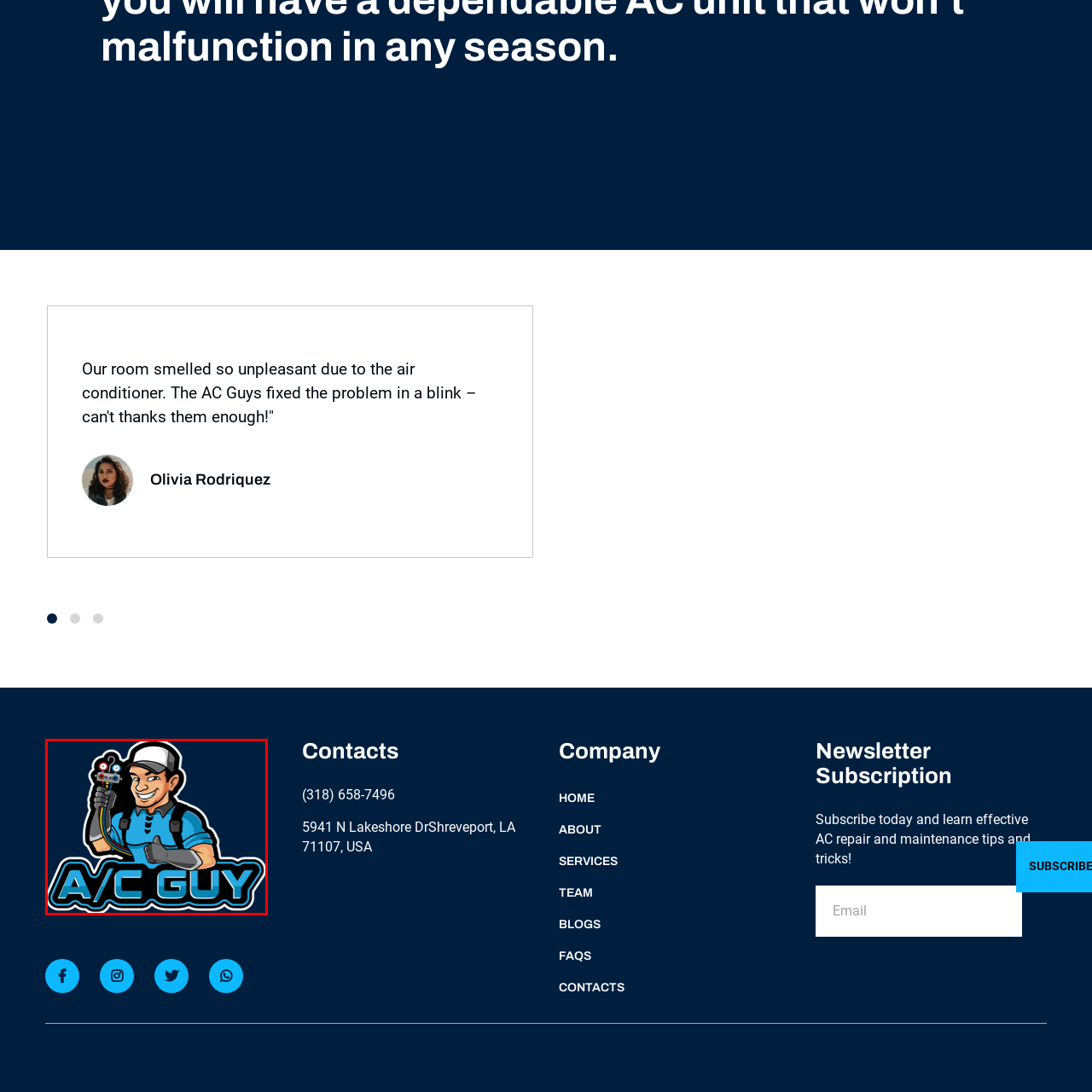Focus your attention on the image enclosed by the red boundary and provide a thorough answer to the question that follows, based on the image details: What is the dominant color scheme of the illustration?

The overall color scheme of the illustration is vibrant and predominantly features blue and black, which conveys a sense of professionalism and approachability, suitable for an air conditioning repair or maintenance business.